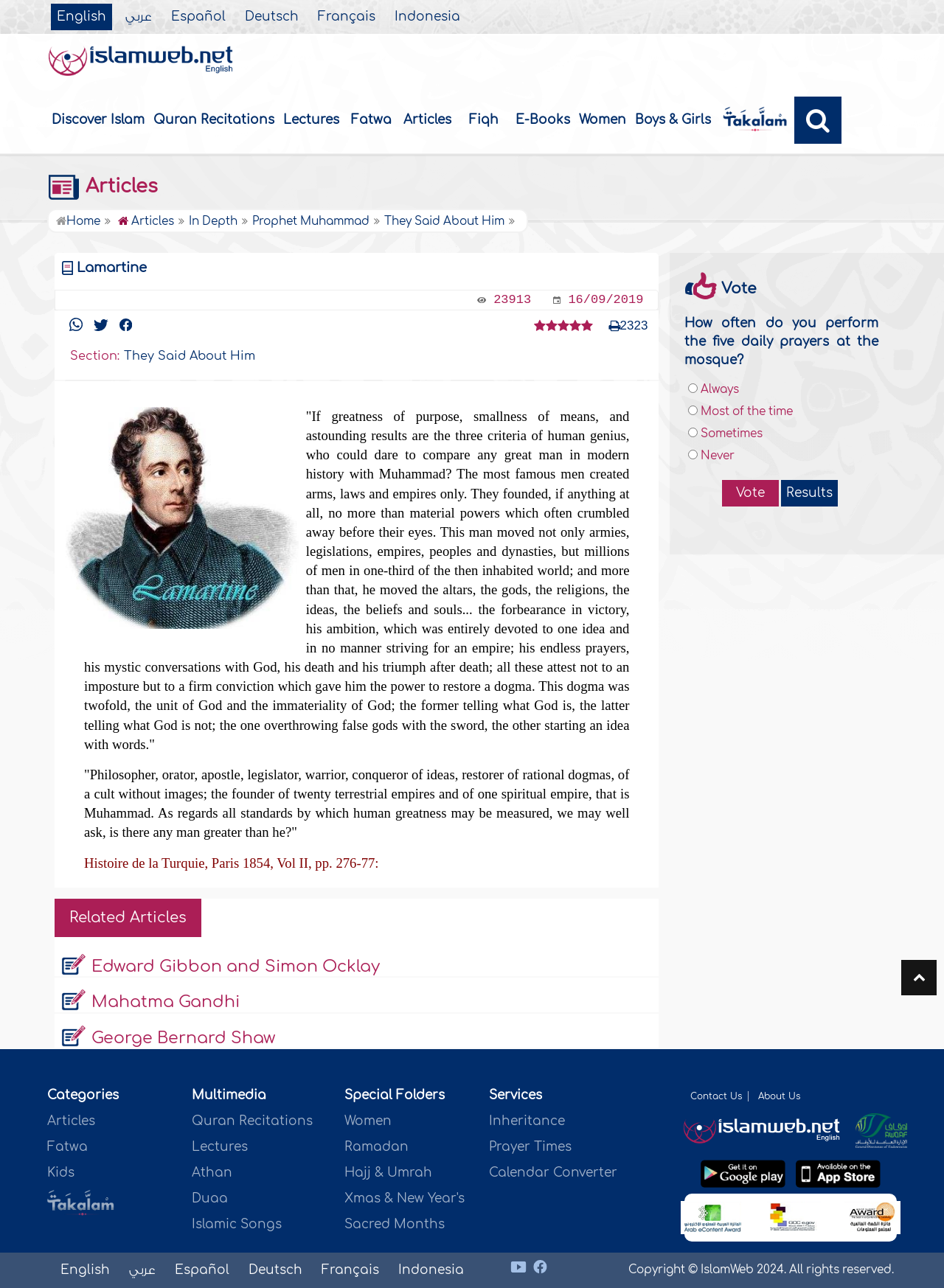Can you specify the bounding box coordinates of the area that needs to be clicked to fulfill the following instruction: "Read the article about Prophet Muhammad"?

[0.05, 0.128, 0.167, 0.161]